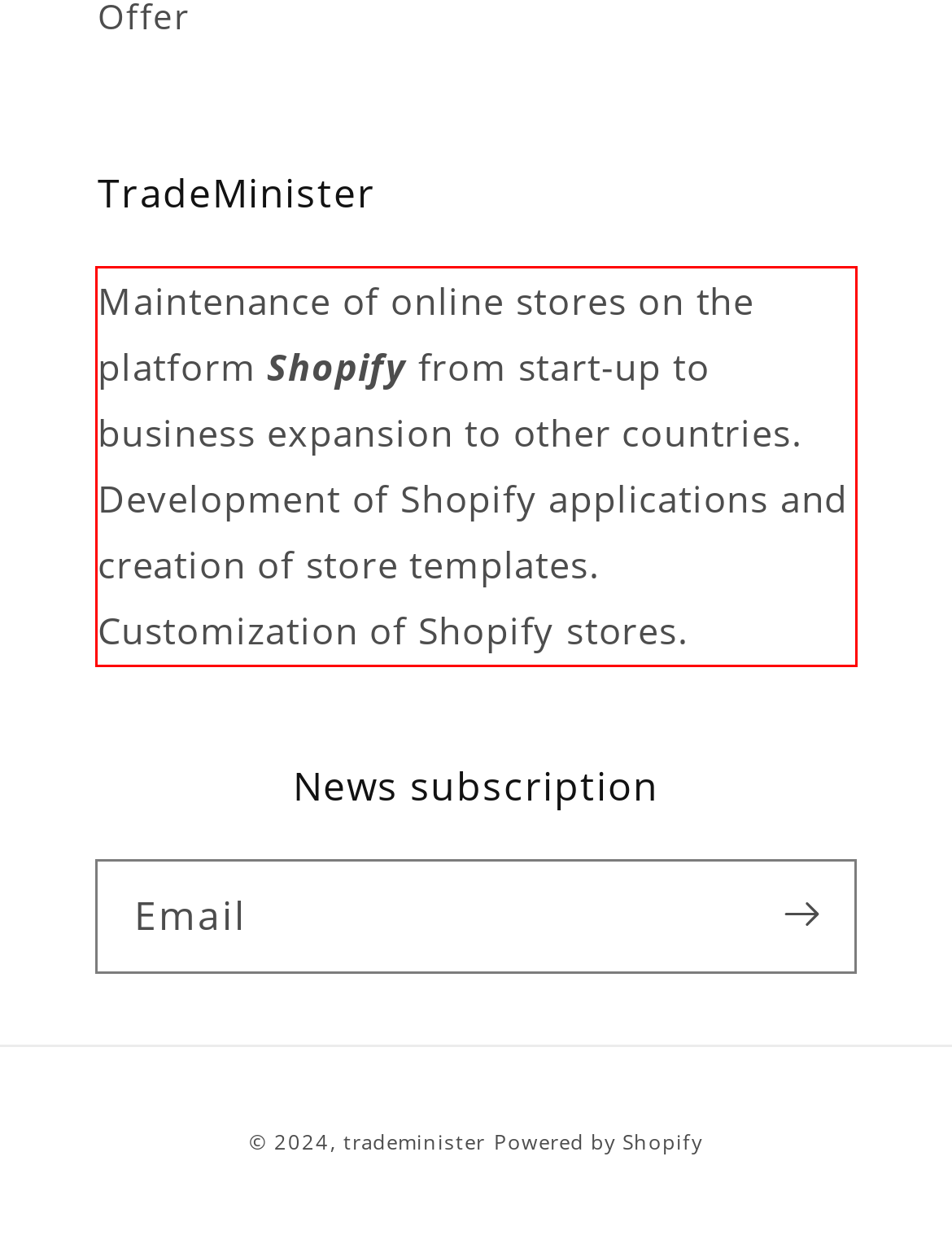Please look at the webpage screenshot and extract the text enclosed by the red bounding box.

Maintenance of online stores on the platform Shopify from start-up to business expansion to other countries. Development of Shopify applications and creation of store templates. Customization of Shopify stores.